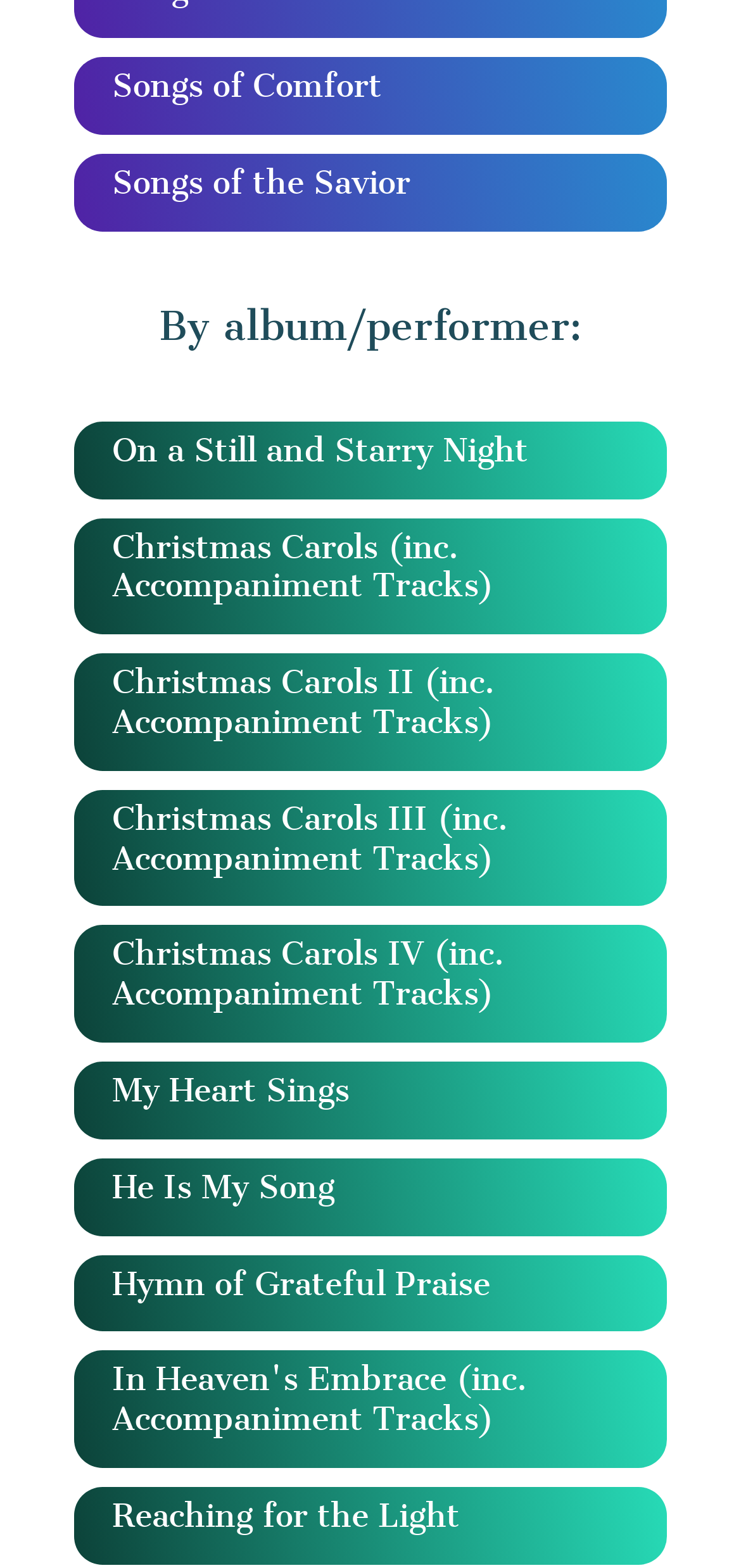Please determine the bounding box coordinates for the element that should be clicked to follow these instructions: "Browse He Is My Song".

[0.151, 0.745, 0.451, 0.769]